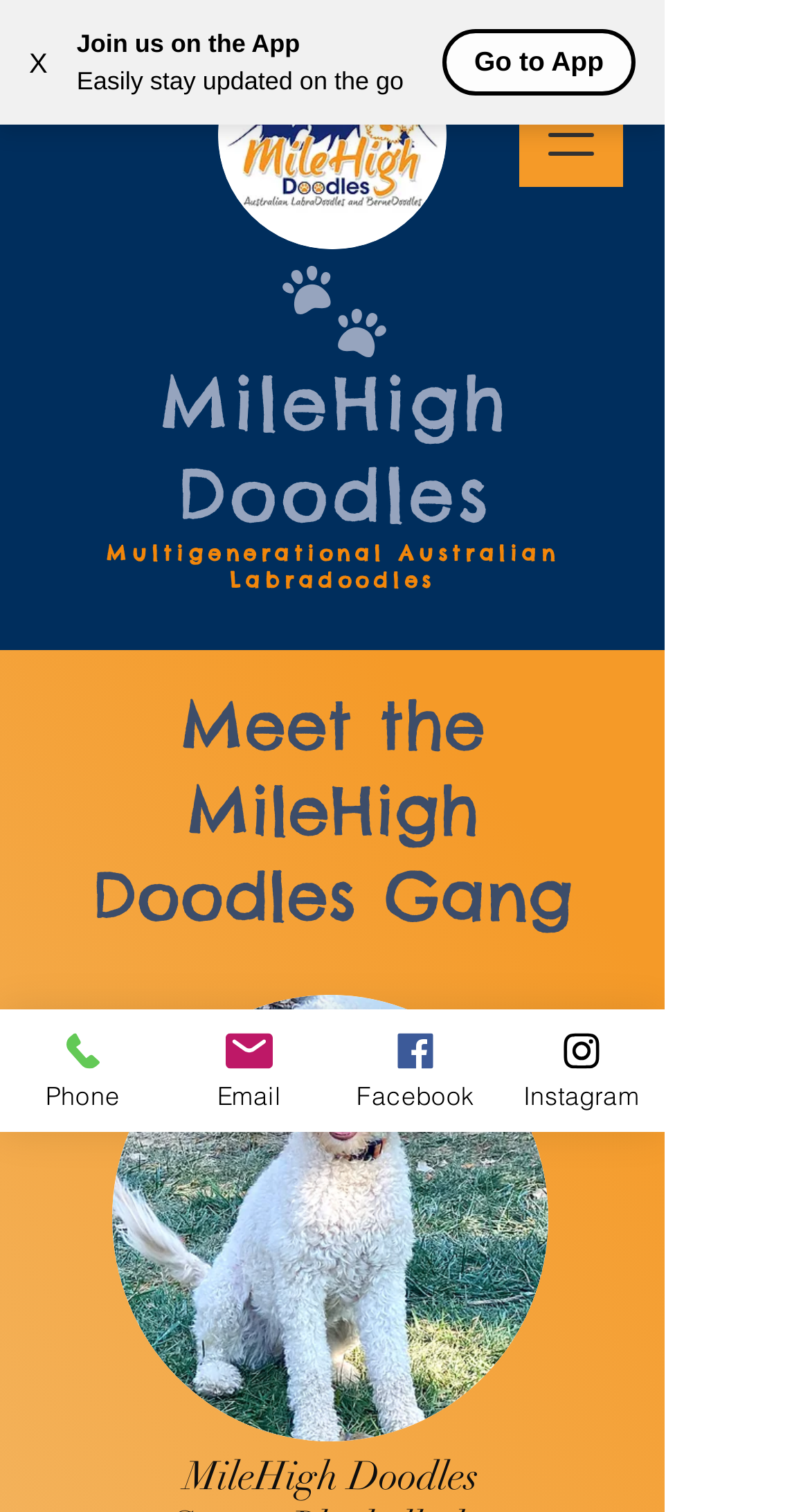Using the element description: "Email", determine the bounding box coordinates. The coordinates should be in the format [left, top, right, bottom], with values between 0 and 1.

[0.205, 0.668, 0.41, 0.749]